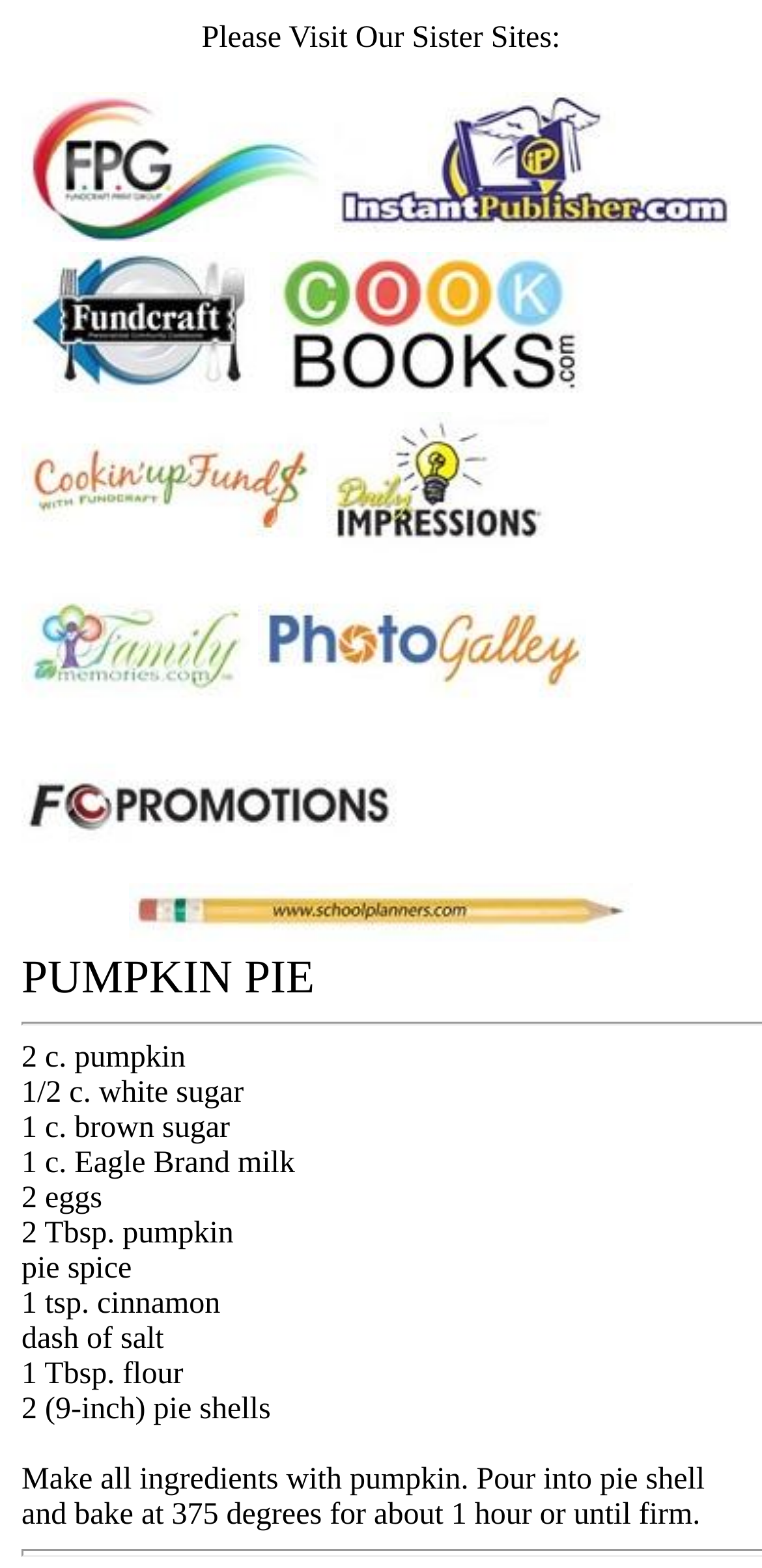What is the first ingredient listed?
Based on the image, answer the question in a detailed manner.

I looked at the list of ingredients and found that the first one is '1/2 c. white sugar'.